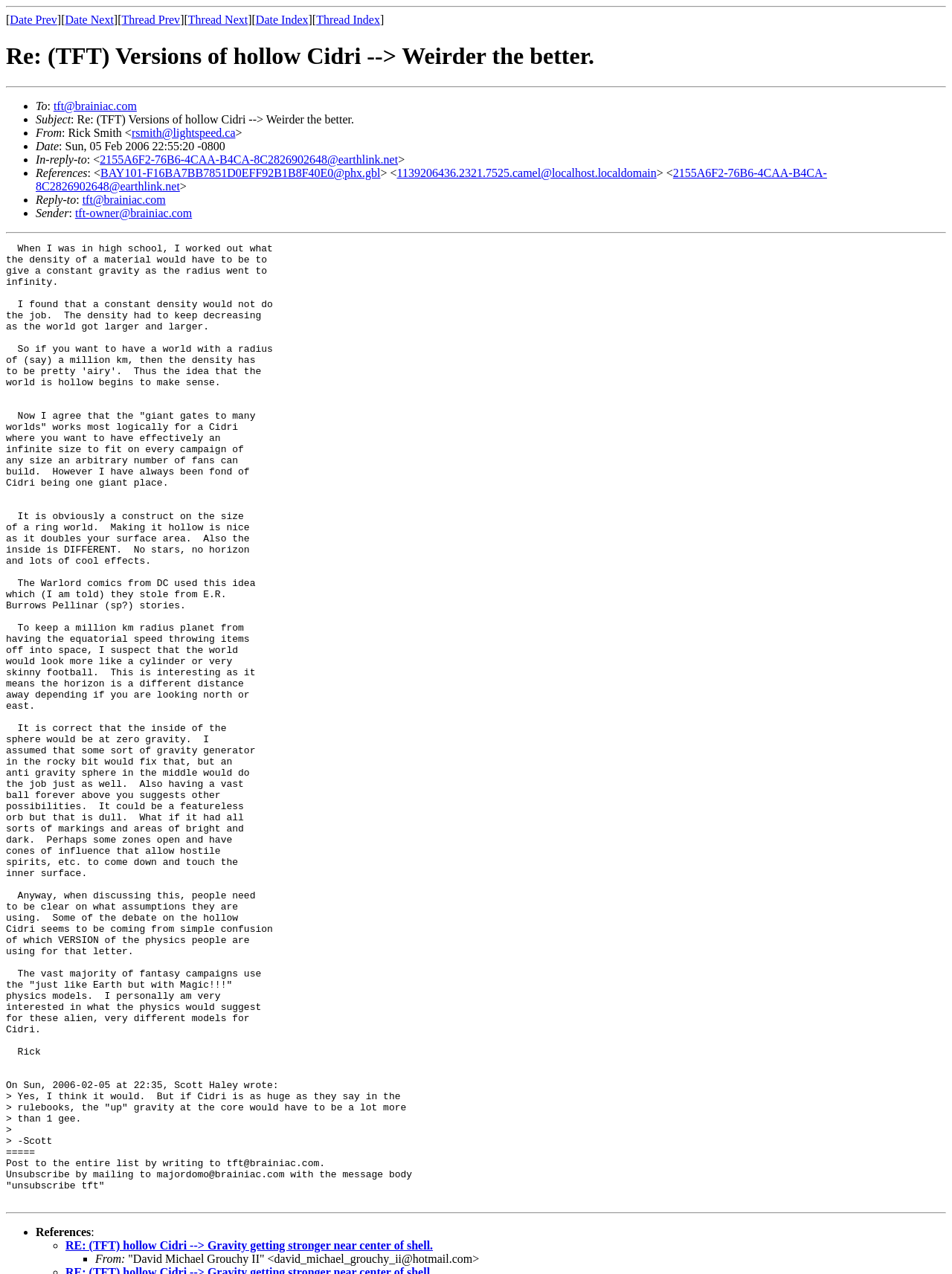Find the bounding box coordinates for the area that must be clicked to perform this action: "Click on 'tft@brainiac.com'".

[0.056, 0.078, 0.144, 0.088]